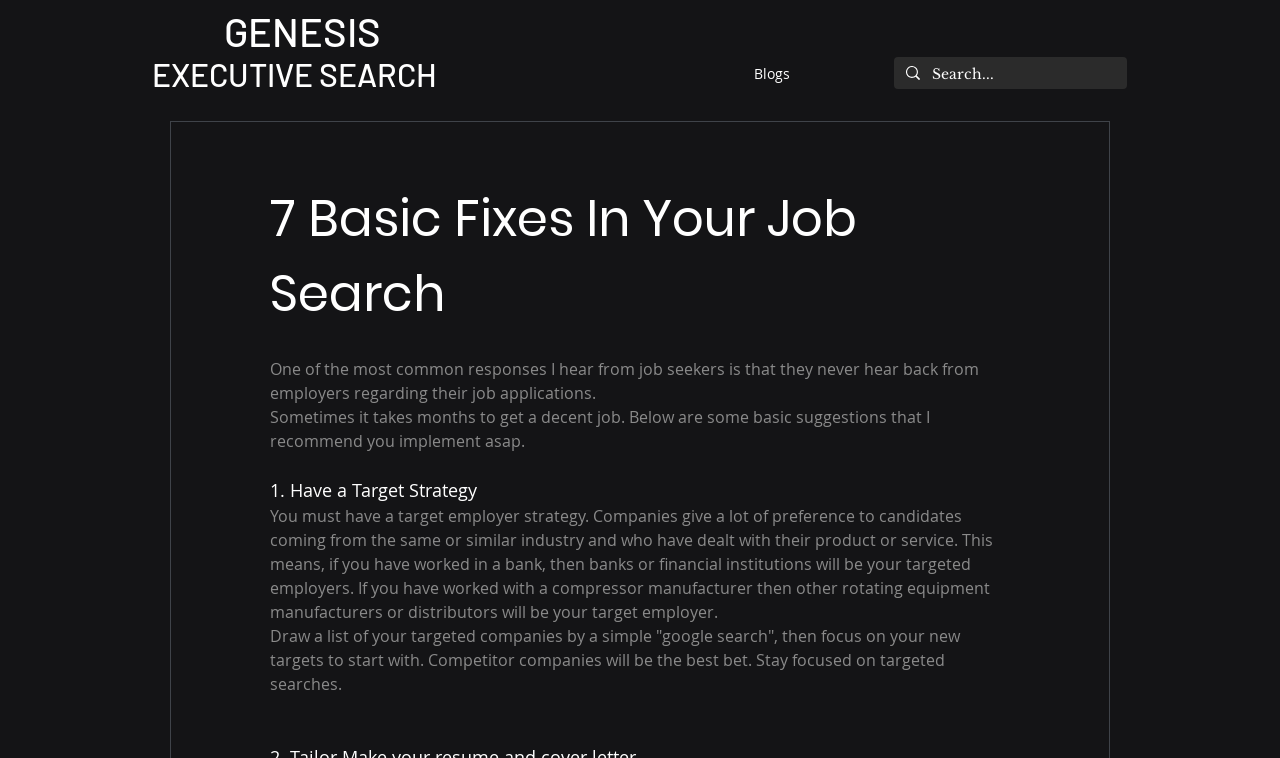Summarize the webpage with intricate details.

The webpage is about job search strategies, with a focus on seven basic fixes to improve one's job search. At the top left of the page, there are three links: a blank link, "GENESIS", and "EXECUTIVE SEARCH". Below these links, there is a navigation menu labeled "Site" with a single link "Blogs". 

On the top right side of the page, there is a search bar with a magnifying glass icon and a placeholder text "Search...". 

The main content of the page is headed by a title "7 Basic Fixes In Your Job Search", which is followed by a brief introduction to the importance of having a strategy in job searching. The introduction is divided into three paragraphs, with the first paragraph discussing the common issue of not hearing back from employers, the second paragraph providing a brief overview of the article, and the third paragraph introducing the first basic fix, which is to have a target strategy.

The target strategy is explained in more detail, with suggestions on how to identify targeted companies through a simple Google search and focusing on competitor companies. The text is divided into several paragraphs, with clear headings and concise language.